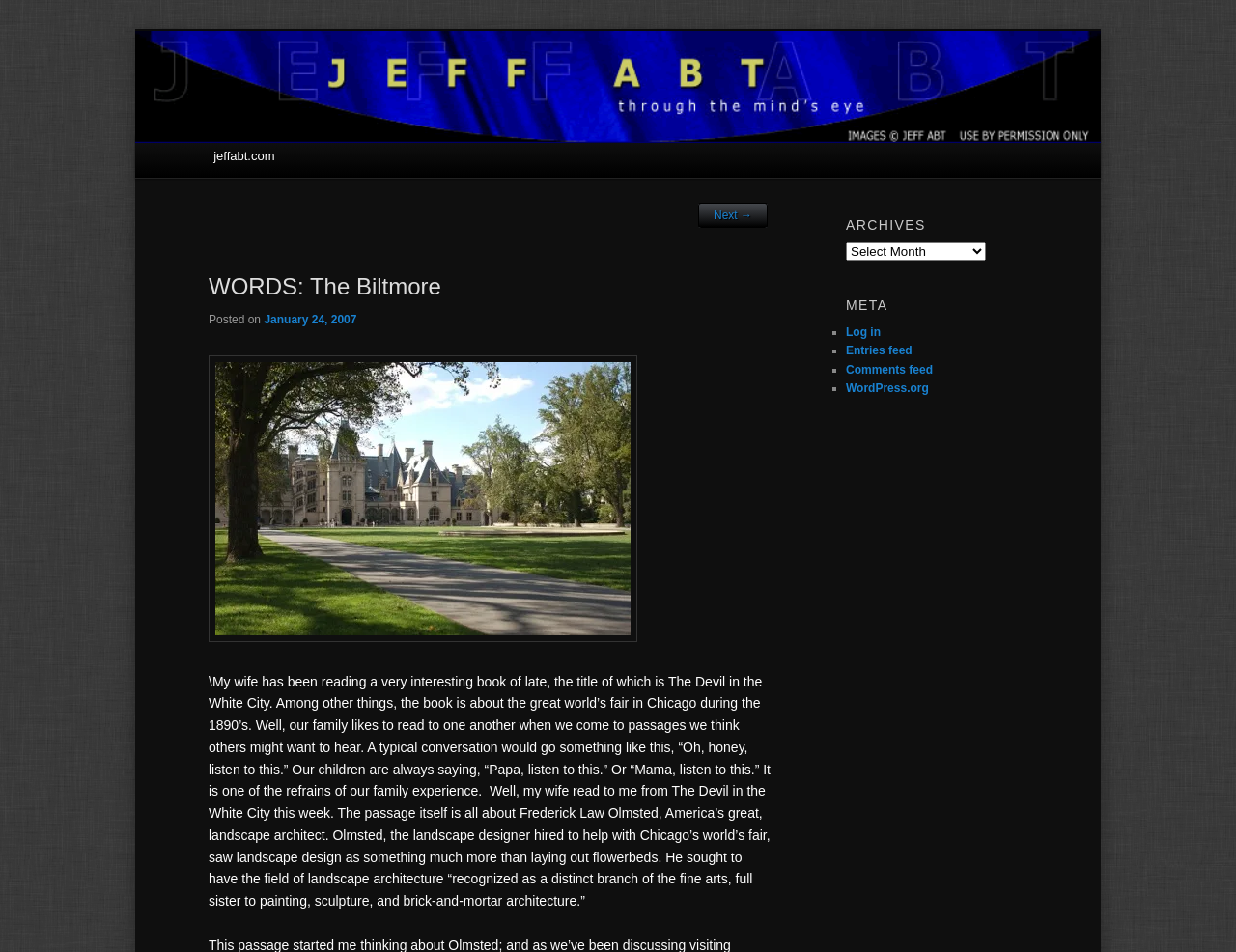Can you pinpoint the bounding box coordinates for the clickable element required for this instruction: "Visit the website jeffabt.com"? The coordinates should be four float numbers between 0 and 1, i.e., [left, top, right, bottom].

[0.16, 0.142, 0.235, 0.186]